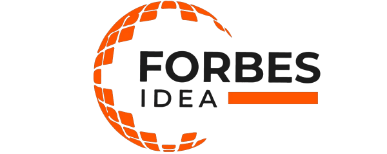Explain what is happening in the image with as much detail as possible.

The image features the logo of "Forbes Idea," a digital media platform dedicated to covering a wide range of trending topics. The logo showcases the name "FORBES IDEA" prominently in bold text, with "FORBES" in black and "IDEA" in a slightly smaller size, accompanied by an orange accent bar. Surrounding the text is a stylized globe design composed of orange squares, symbolizing a global perspective and forward-thinking approach. The logo reflects the platform's mission to empower culinary choices and engage audiences in contemporary issues.